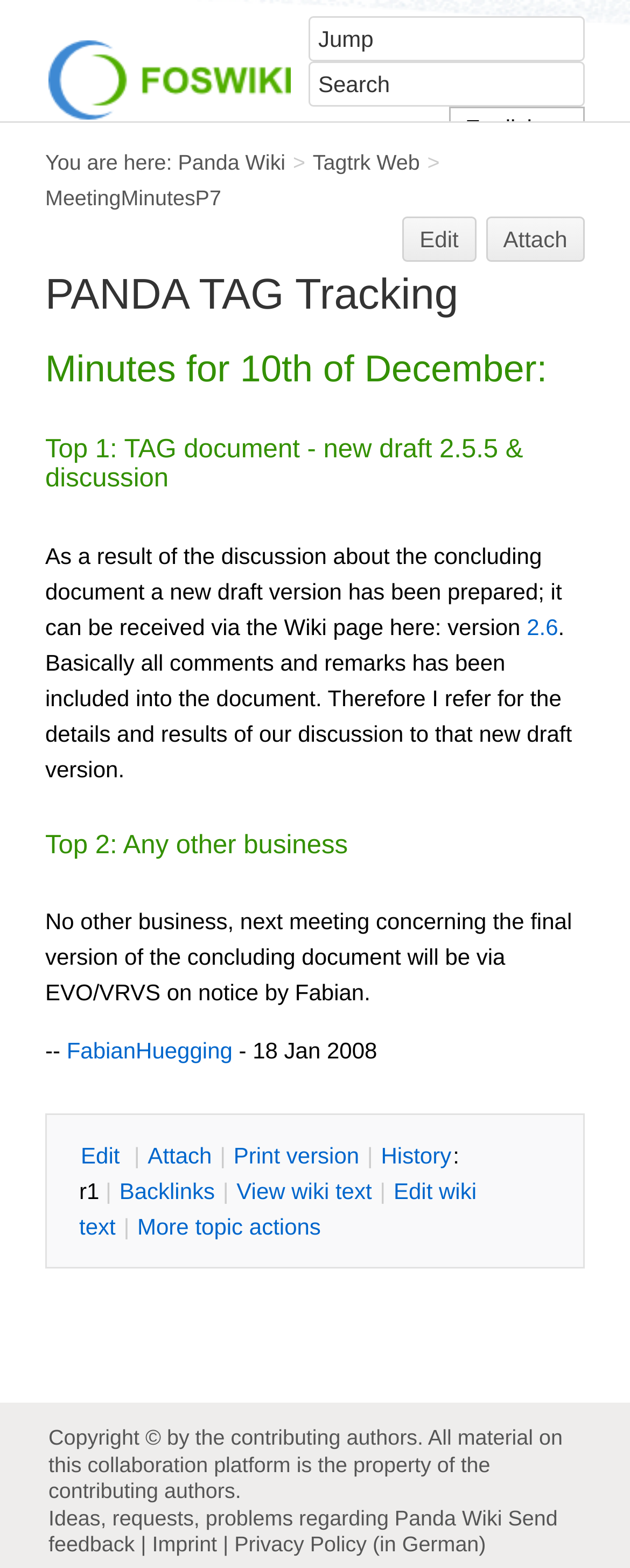Offer an in-depth caption of the entire webpage.

This webpage is about meeting minutes for the 10th of December, specifically for the PANDA TAG Tracking project. At the top, there is a layout table with two cells, one containing a link to "Powered by Foswiki, The Free and Open Source Wiki" with an accompanying image, and the other cell containing a search bar with a "Jump" and "Search" textbox, a combobox, and a "SearchEnglish" label.

Below the table, there is a breadcrumb navigation section with links to "Panda Wiki", "Tagtrk Web", and "MeetingMinutesP7". Next to it, there are links to "Edit" and "Attach".

The main content of the page is divided into sections, each with a heading. The first section is "PANDA TAG Tracking", followed by "Minutes for 10th of December:". The next section is "Top 1: TAG document - new draft 2.5.5 & discussion", which contains a paragraph of text describing the new draft version of the TAG document. There is also a link to "2.6" within the text.

The following section is "Top 2: Any other business", which contains a paragraph of text stating that there is no other business and the next meeting will be via EVO/VRVS. The text is followed by a signature from Fabian Huegging with a date.

At the bottom of the page, there are several links, including "Edit", "Attach", "Print version", "History", "Backlinks", "View wiki text", "Edit wiki text", and "More topic actions". Each of these links has a corresponding keyboard shortcut.

Finally, there is a footer section with copyright information, a link to send feedback, and links to "Imprint" and "Privacy Policy (in German)".